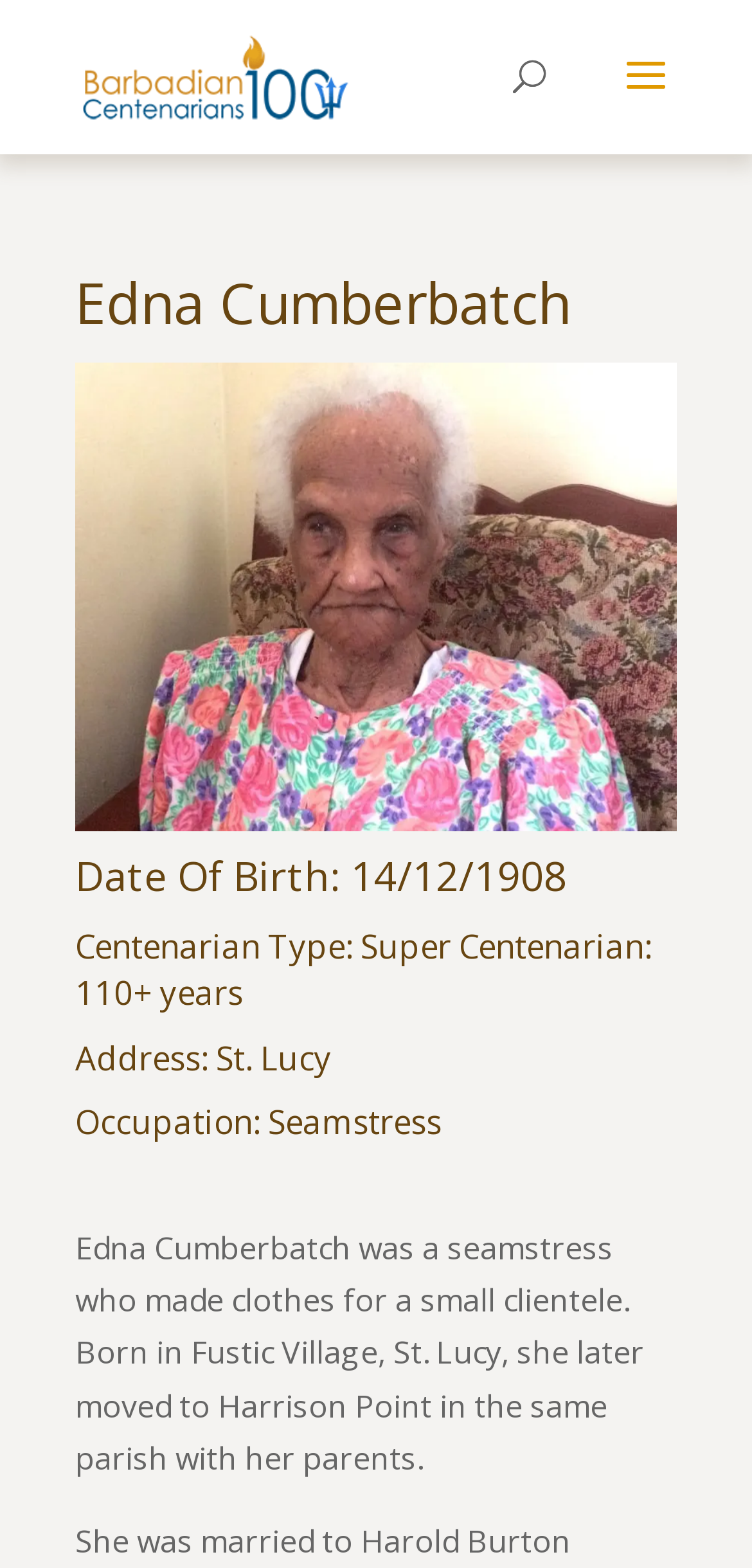Provide a single word or phrase to answer the given question: 
What is Edna Cumberbatch's occupation?

Seamstress